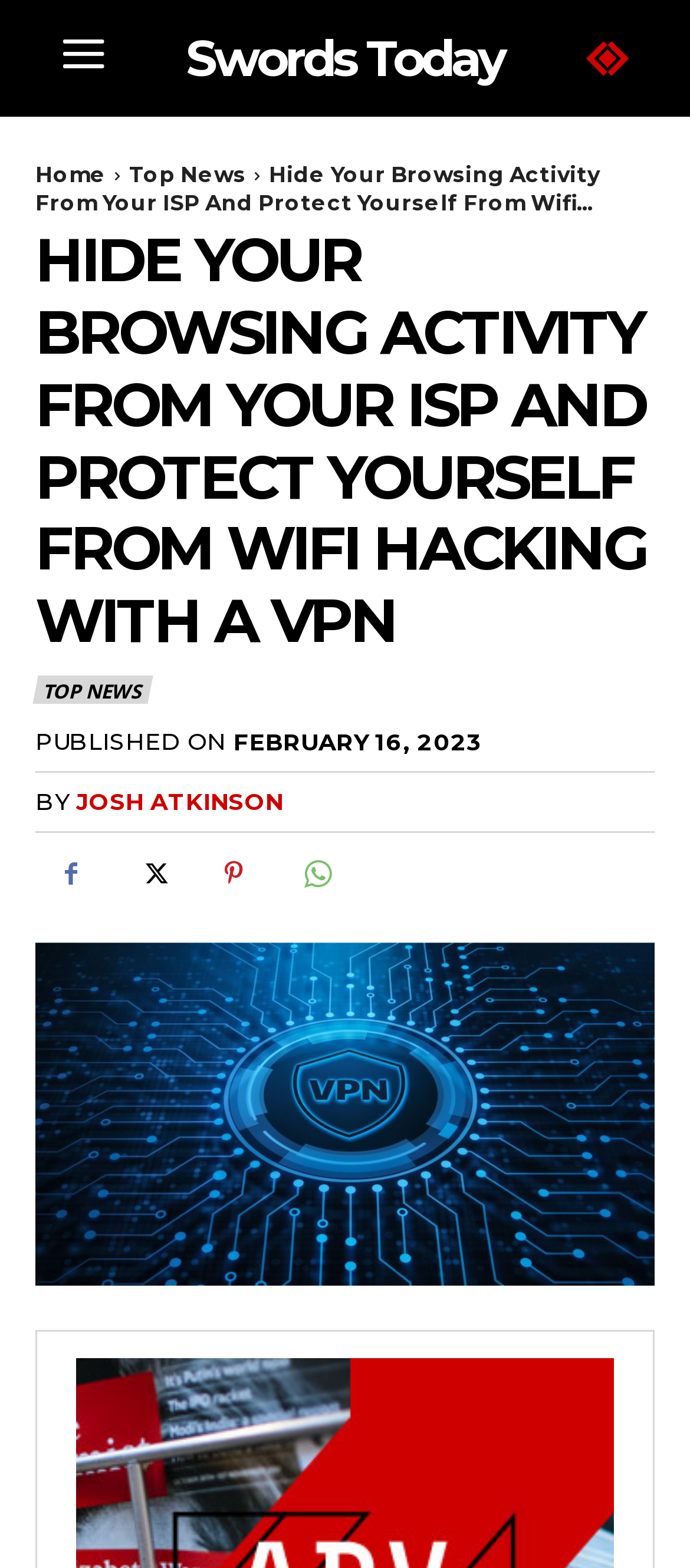Describe all significant elements and features of the webpage.

The webpage appears to be a news article or blog post. At the top, there is a logo on the right side, accompanied by a link to the "Home" page and another link to "Top News" on the left side. Below these links, there is a heading that reads "HIDE YOUR BROWSING ACTIVITY FROM YOUR ISP AND PROTECT YOURSELF FROM WIFI HACKING WITH A VPN" in a prominent font.

Below the heading, there is a link to "TOP NEWS" on the left side, followed by a publication date "FEBRUARY 16, 2023" and the author's name "JOSH ATKINSON" with a link to their profile. There are also four social media icons, represented by Unicode characters, aligned horizontally below the author's name.

The main content of the article is a large block of text that spans almost the entire width of the page, with a brief summary or introduction that reads "Hide Your Browsing Activity From Your ISP And Protect Yourself From Wifi Hacking With A VPN". This text is followed by a large image that takes up most of the page's width and height.

On the top-left corner, there is a link to "Swords Today", which appears to be the website's name or a section title.